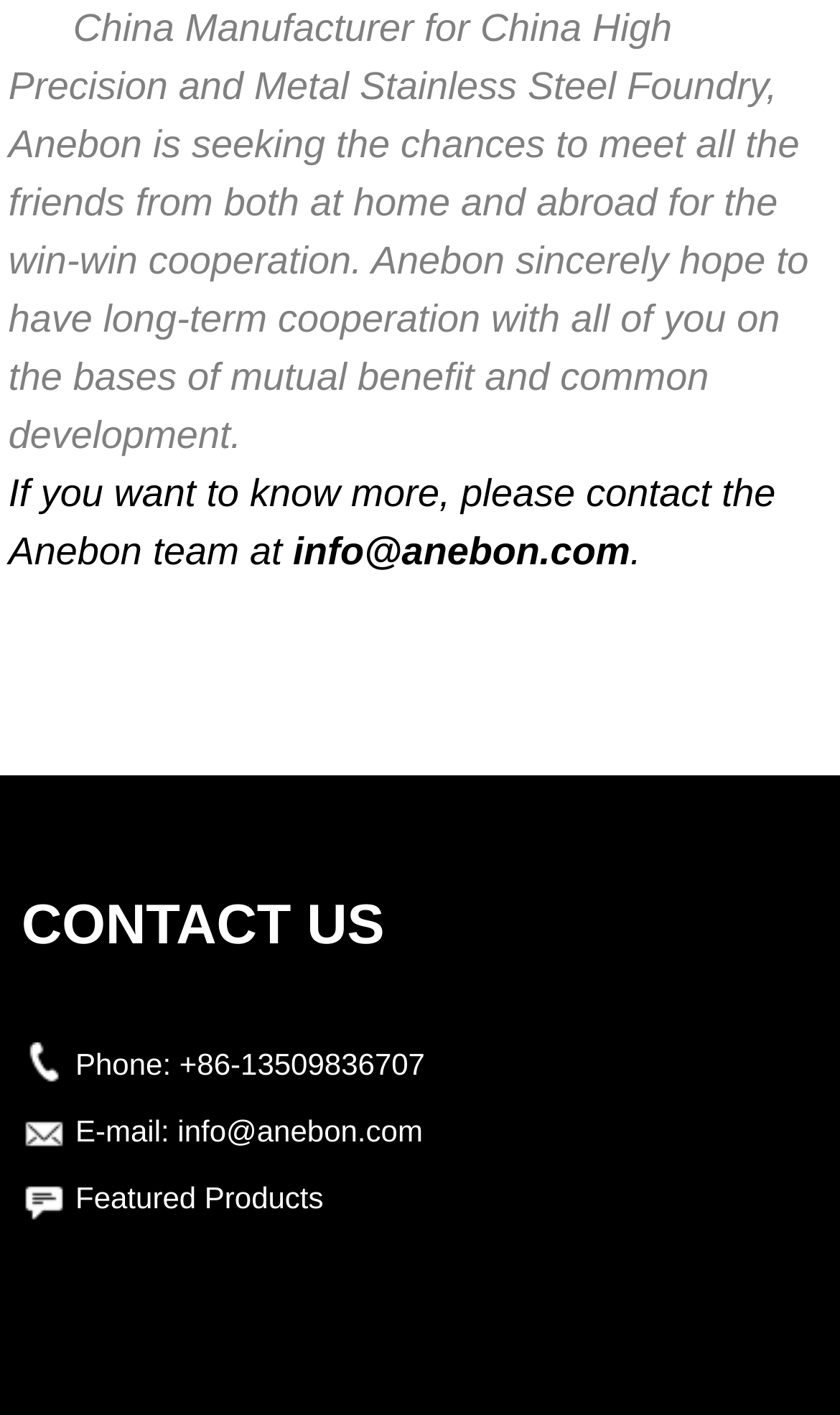What is the company's email address?
Analyze the image and provide a thorough answer to the question.

The company's email address can be found in the 'CONTACT US' section, where it is listed as 'E-mail: info@anebon.com'.